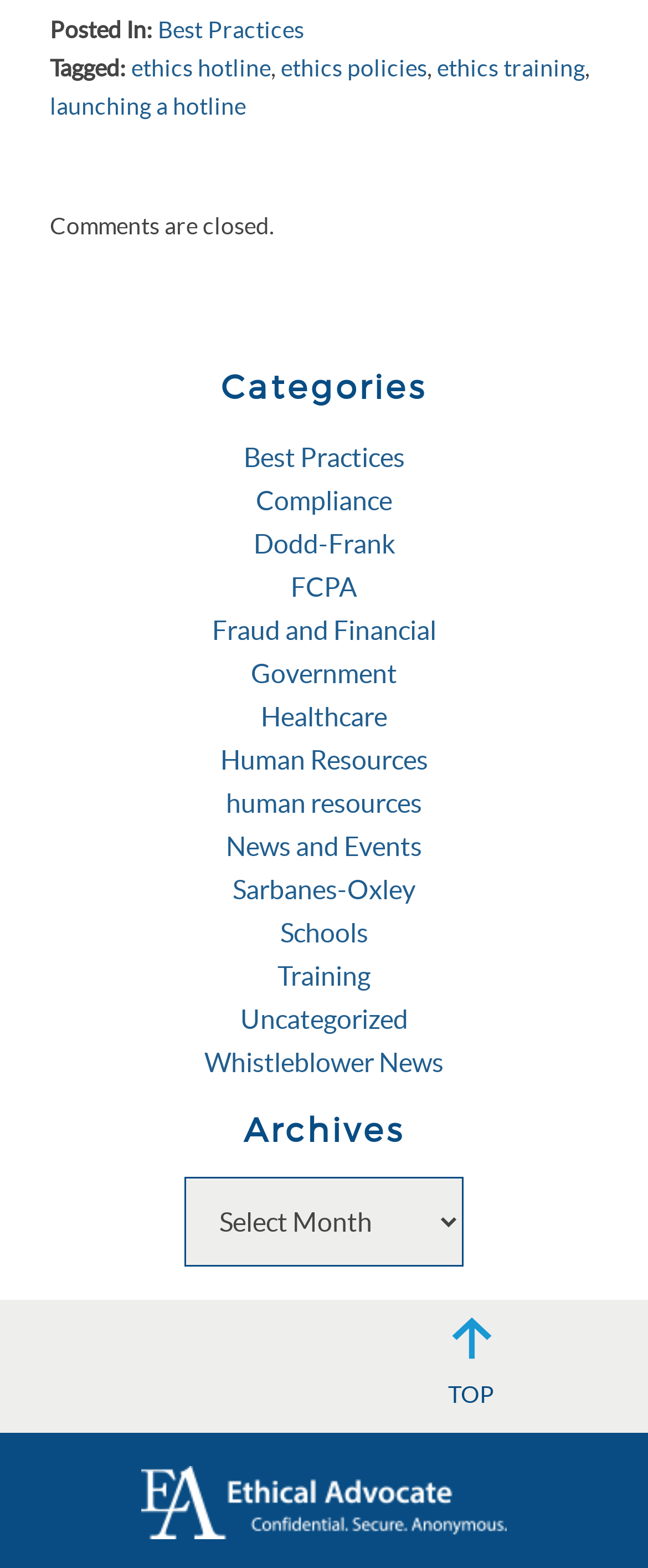Provide a single word or phrase to answer the given question: 
How many images are present on the webpage?

2